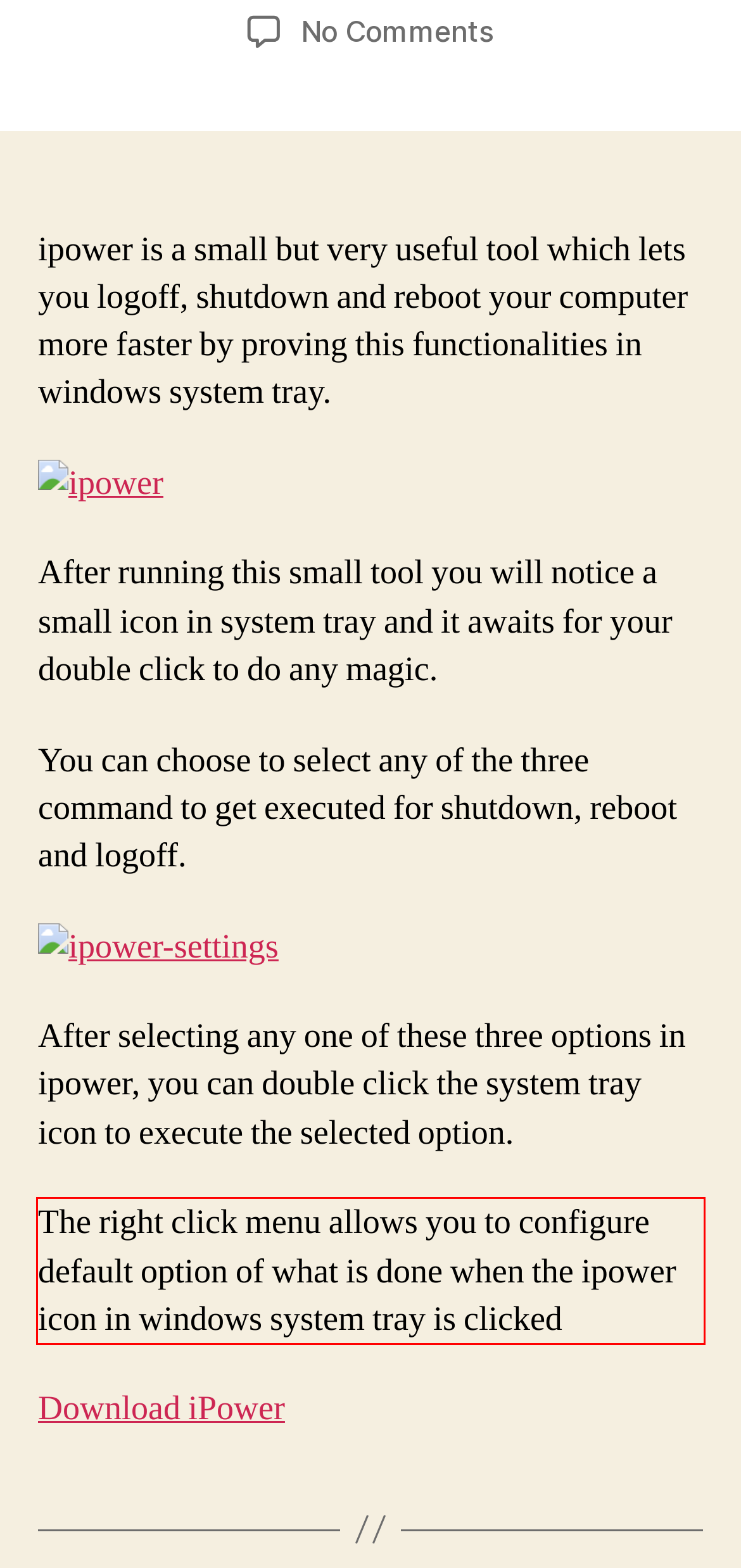Given a webpage screenshot with a red bounding box, perform OCR to read and deliver the text enclosed by the red bounding box.

The right click menu allows you to configure default option of what is done when the ipower icon in windows system tray is clicked